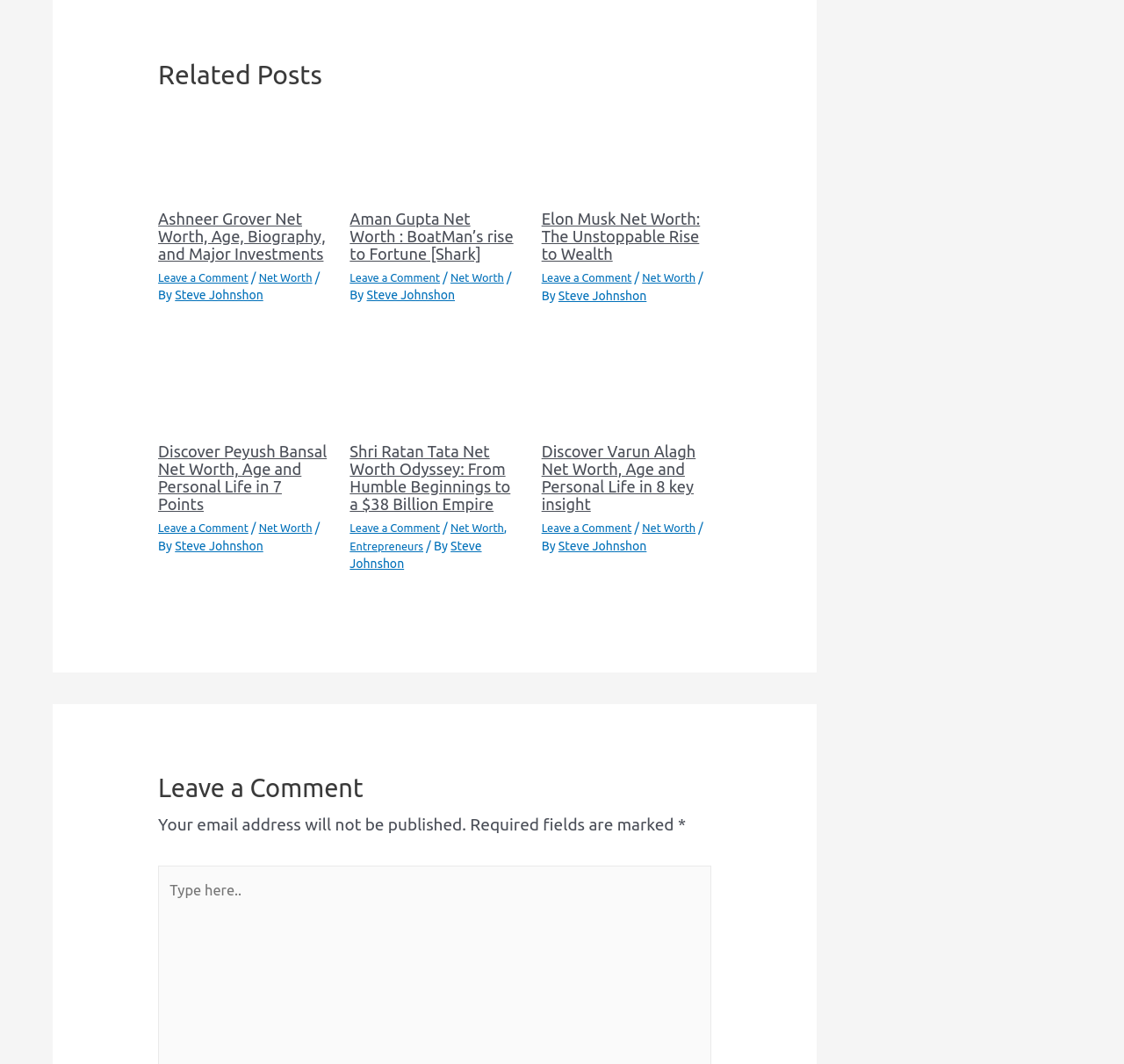Pinpoint the bounding box coordinates of the element you need to click to execute the following instruction: "Log in". The bounding box should be represented by four float numbers between 0 and 1, in the format [left, top, right, bottom].

None